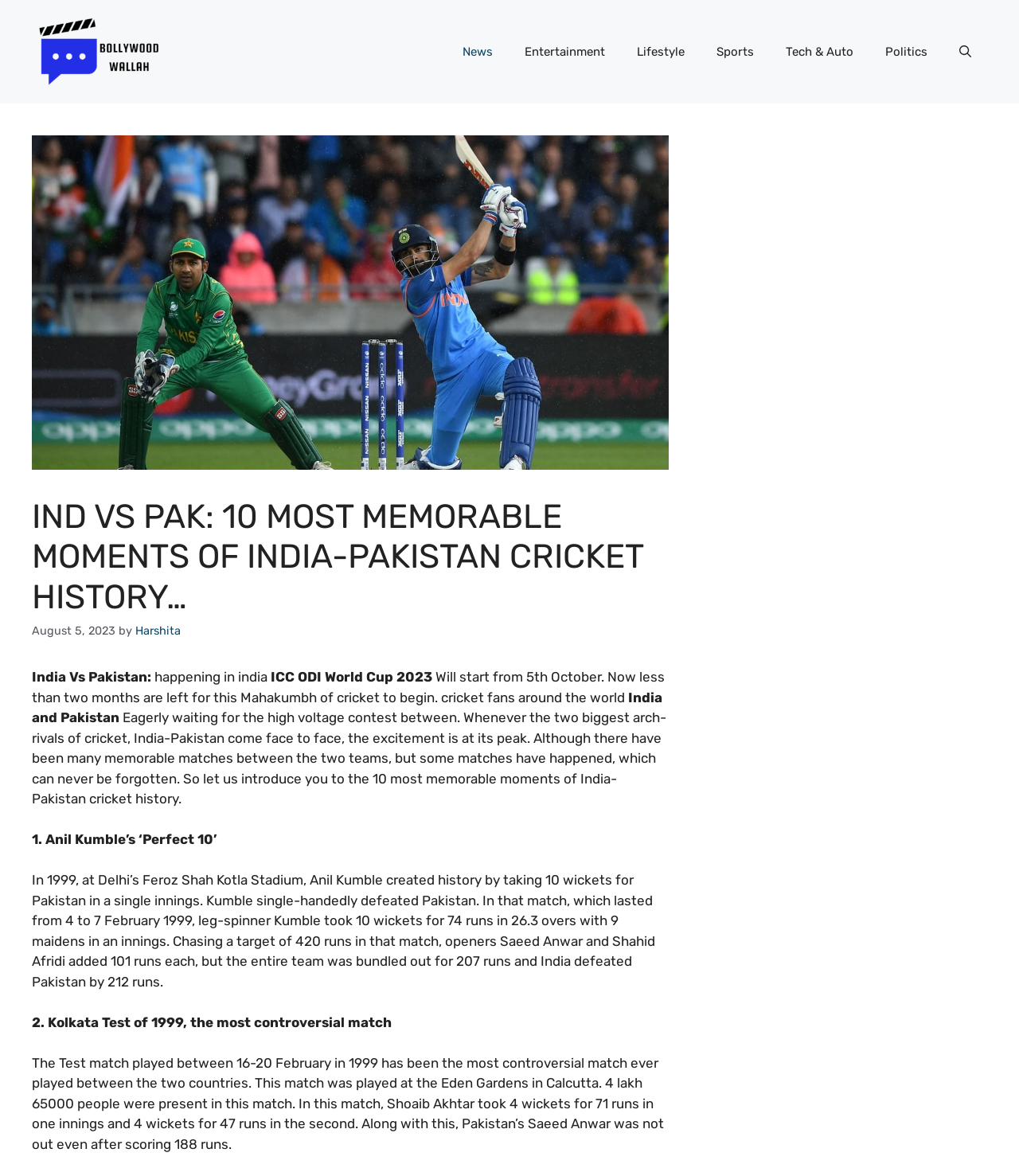Based on the image, provide a detailed response to the question:
What is the date of the article?

The date of the article can be found in the header section, which contains a time element with the text 'August 5, 2023'.